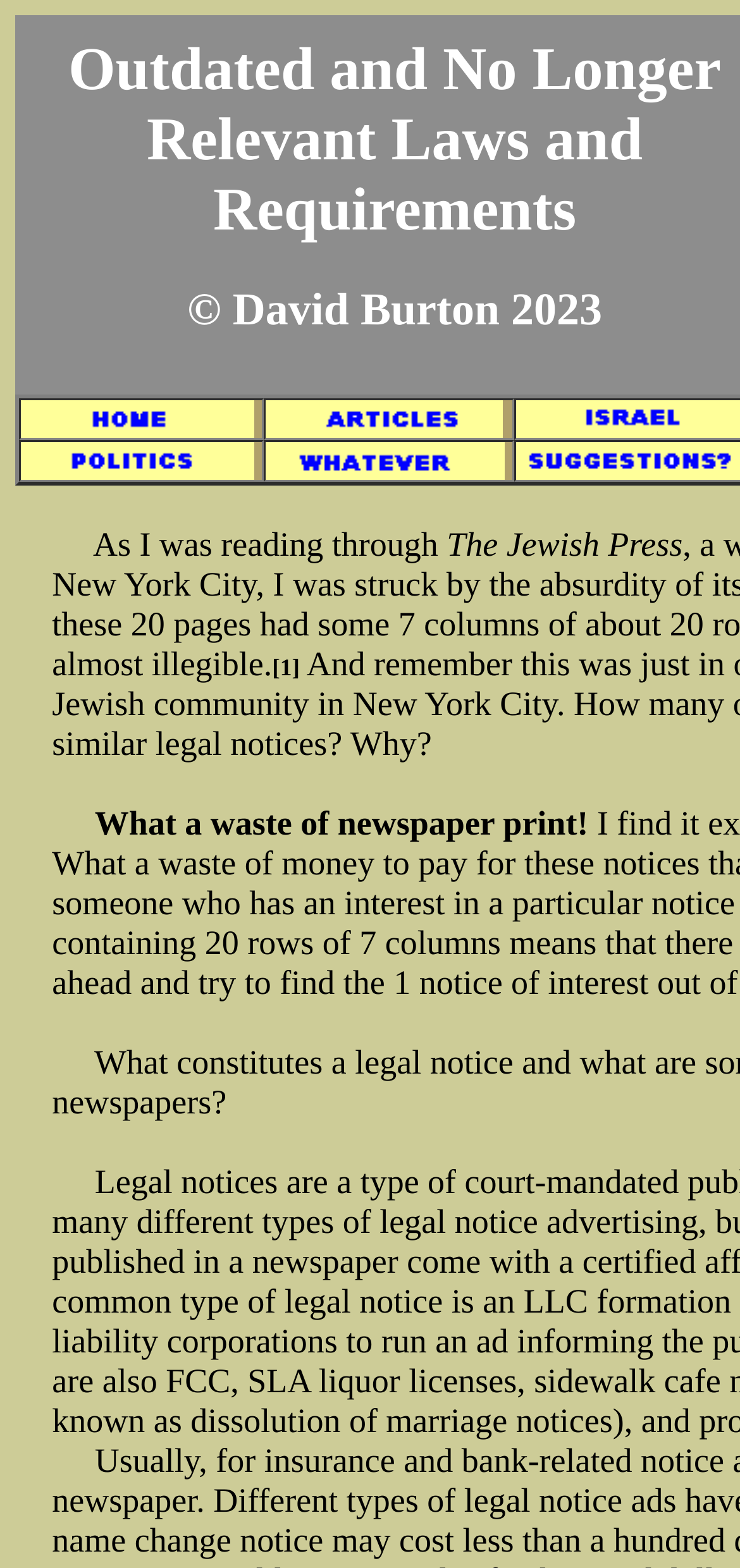Create a detailed description of the webpage's content and layout.

The webpage appears to be a collection of outdated and no longer relevant laws and requirements. The page is divided into a grid-like structure, with multiple grid cells arranged in a row. Each grid cell contains a link and an image, with a total of four grid cells visible on the page. The links and images are positioned side by side, with the images appearing to be icons or thumbnails.

The top-left grid cell contains a link and an image, followed by another grid cell to its right. Below these two grid cells are two more, arranged in a similar manner. The links and images in each grid cell are aligned vertically, with the images situated slightly above the links.

Towards the bottom of the page, there are two blocks of text. The first block contains a series of blank spaces, while the second block displays the text "What a waste of newspaper print!". This text is positioned below the grid cells, and appears to be a comment or a quote related to the outdated laws and requirements listed on the page.